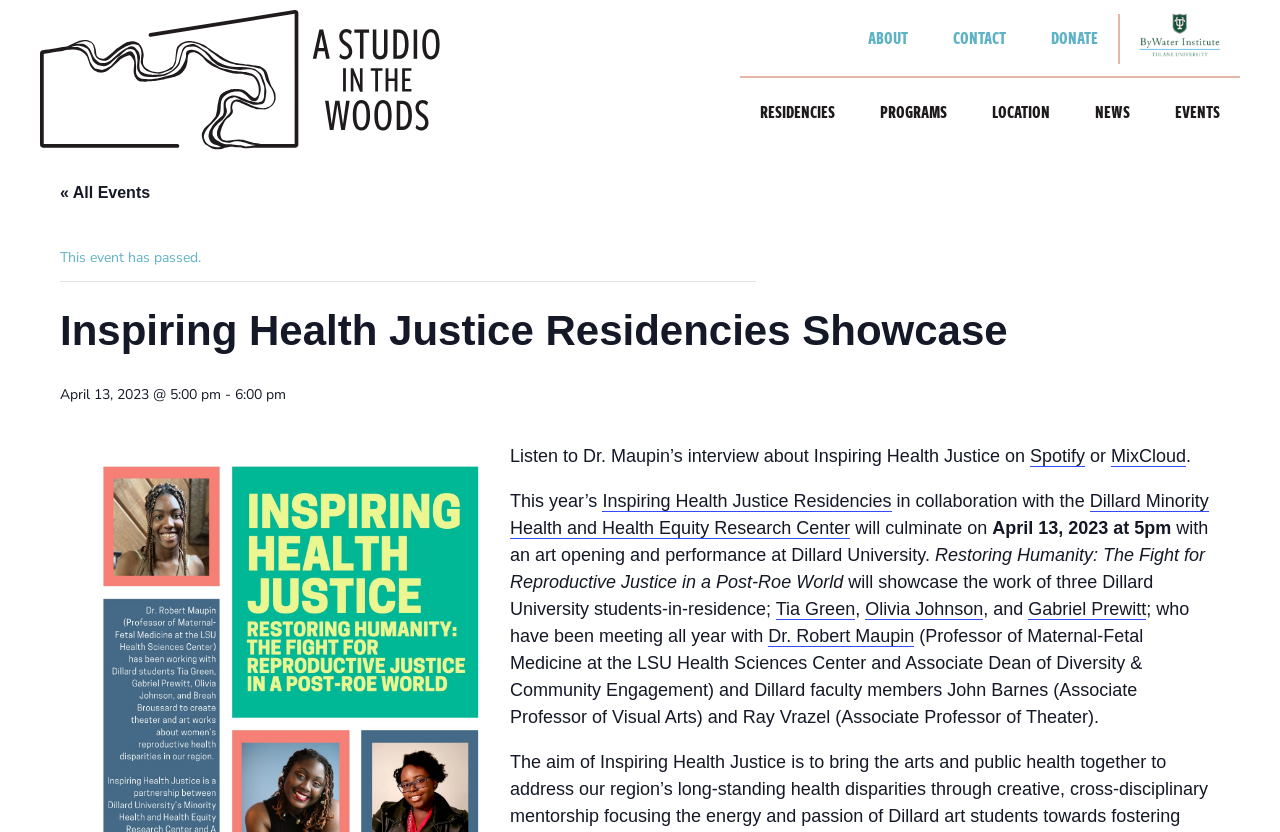Please locate the bounding box coordinates for the element that should be clicked to achieve the following instruction: "View the event details on April 13, 2023". Ensure the coordinates are given as four float numbers between 0 and 1, i.e., [left, top, right, bottom].

[0.047, 0.462, 0.223, 0.487]